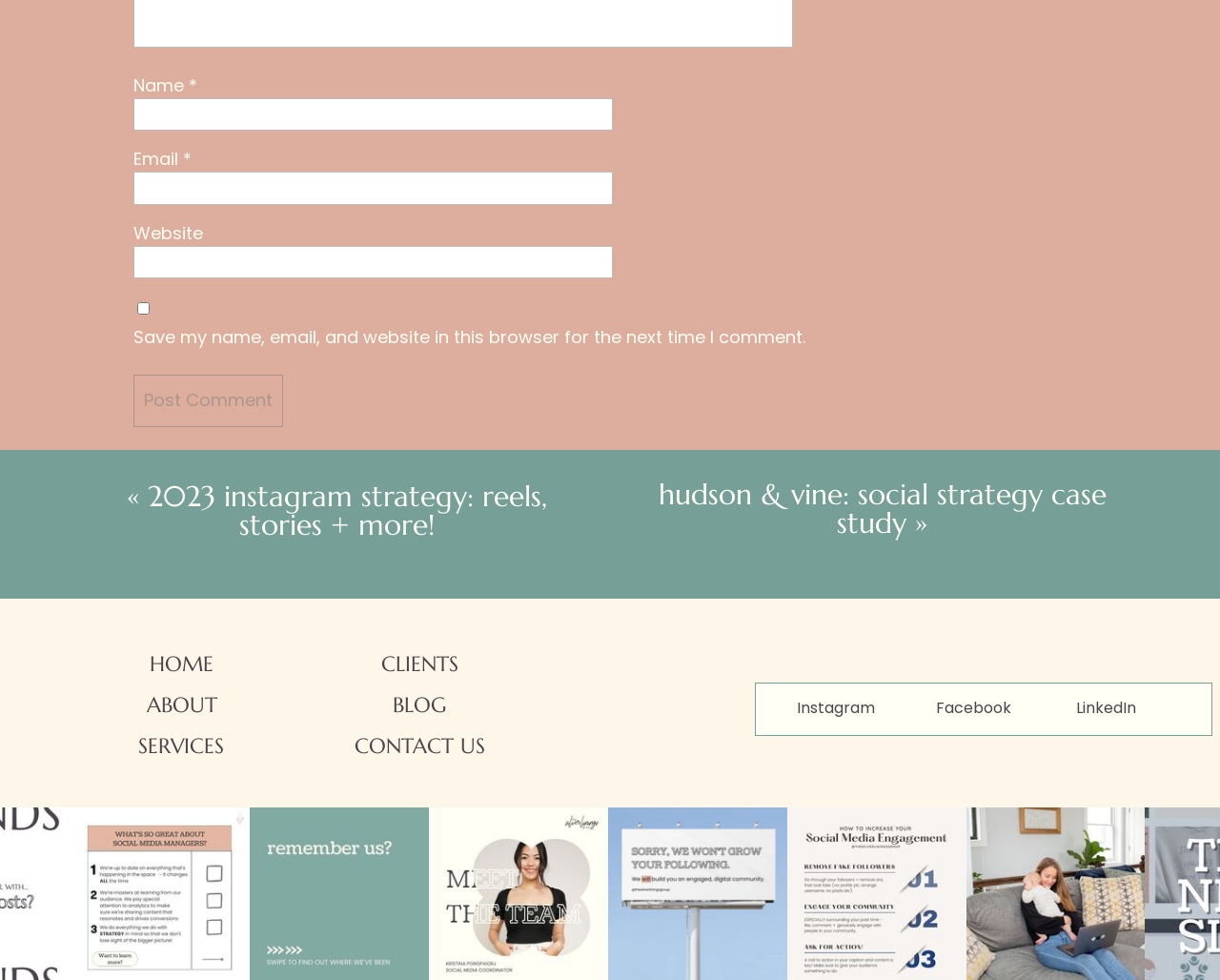What is the label of the first input field?
Examine the image and give a concise answer in one word or a short phrase.

Name